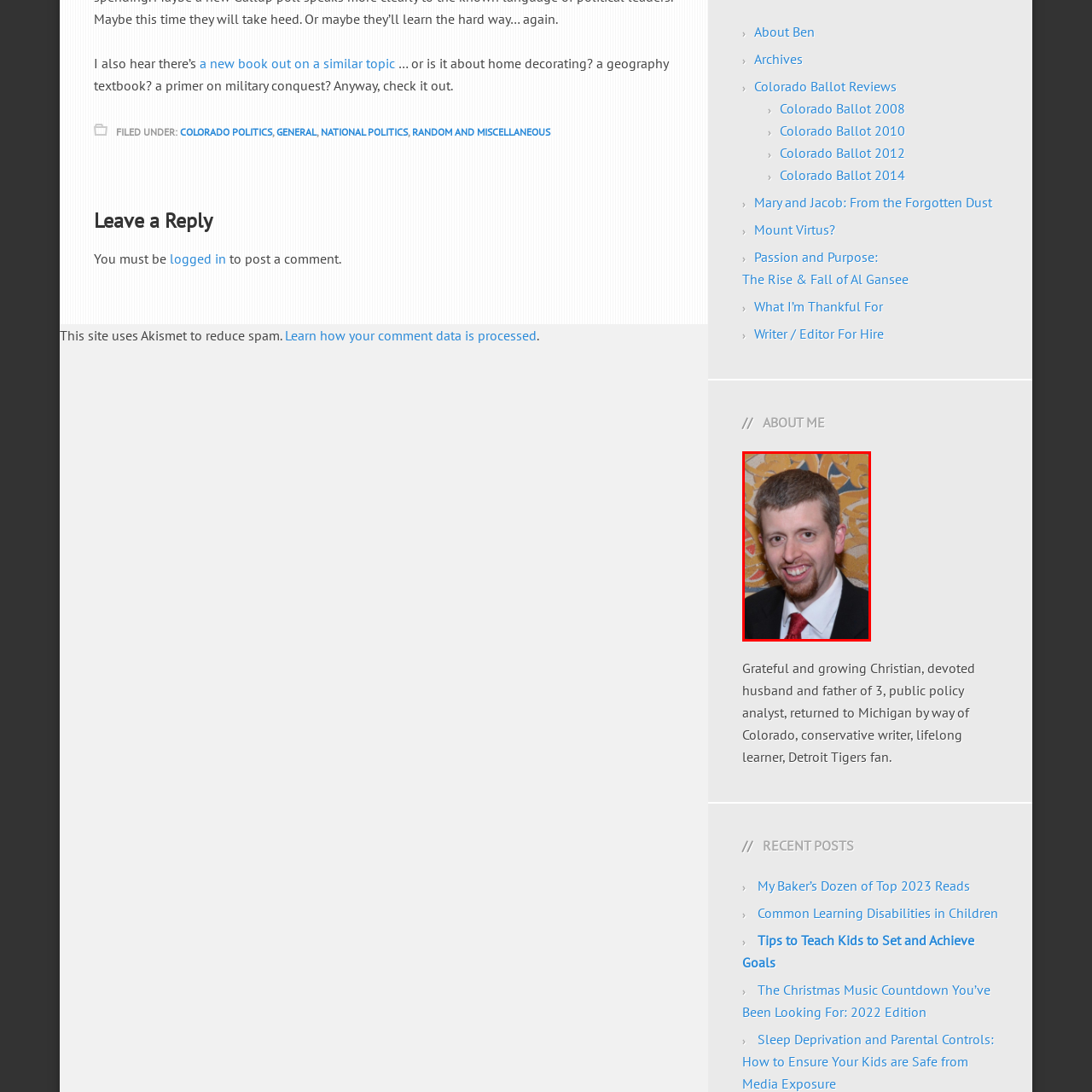What is the color of the man's tie?
Direct your attention to the image inside the red bounding box and provide a detailed explanation in your answer.

The caption explicitly states that the man is wearing a red tie, which is a part of his formal attire.